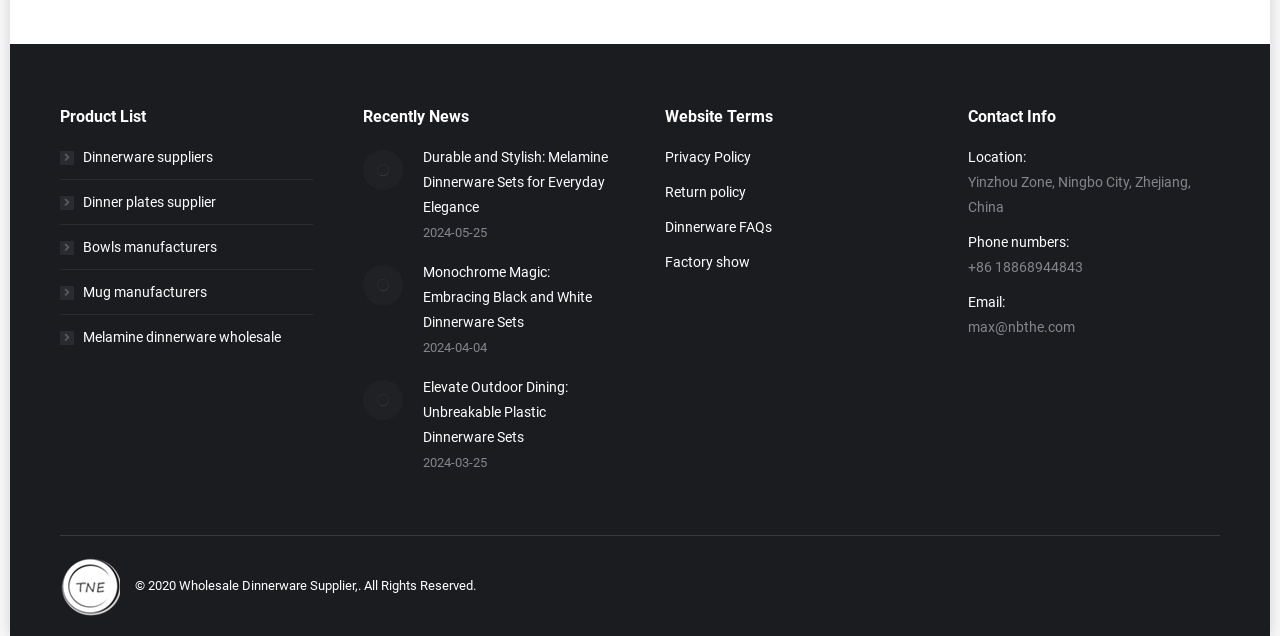What is the location of the company mentioned on this webpage?
With the help of the image, please provide a detailed response to the question.

The location of the company is mentioned in the Contact Info section, which specifies the address as Yinzhou Zone, Ningbo City, Zhejiang, China.